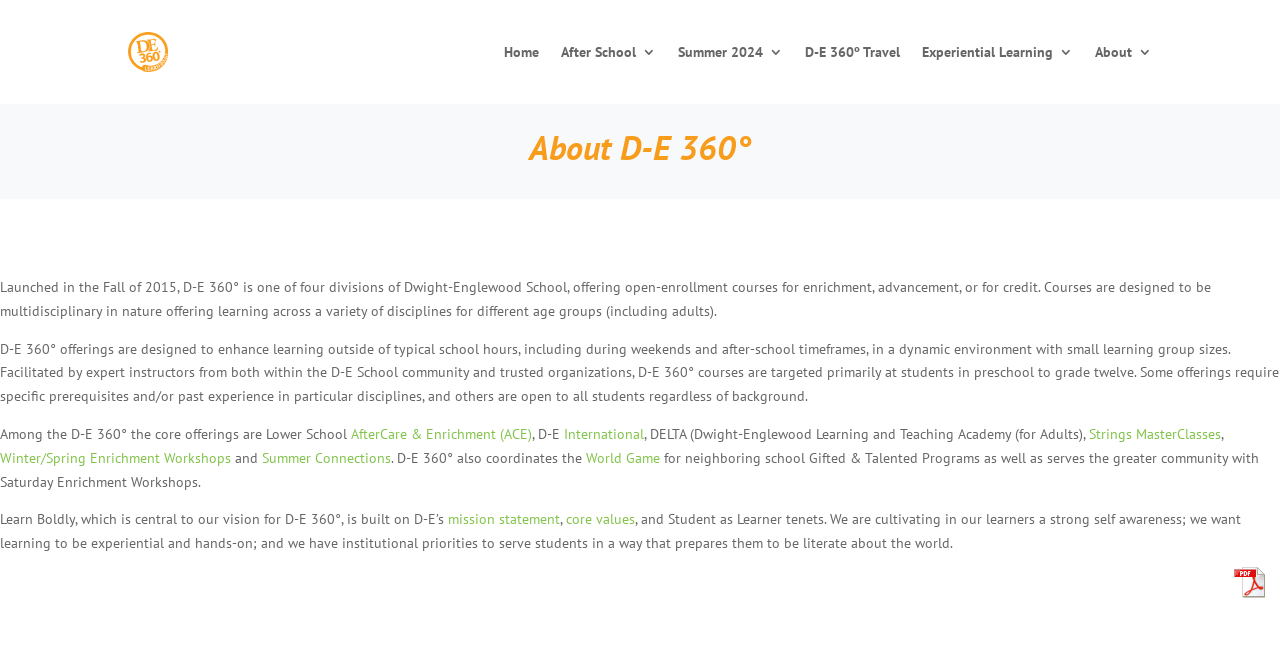Answer this question in one word or a short phrase: What is the core offering of D-E 360°?

Lower School